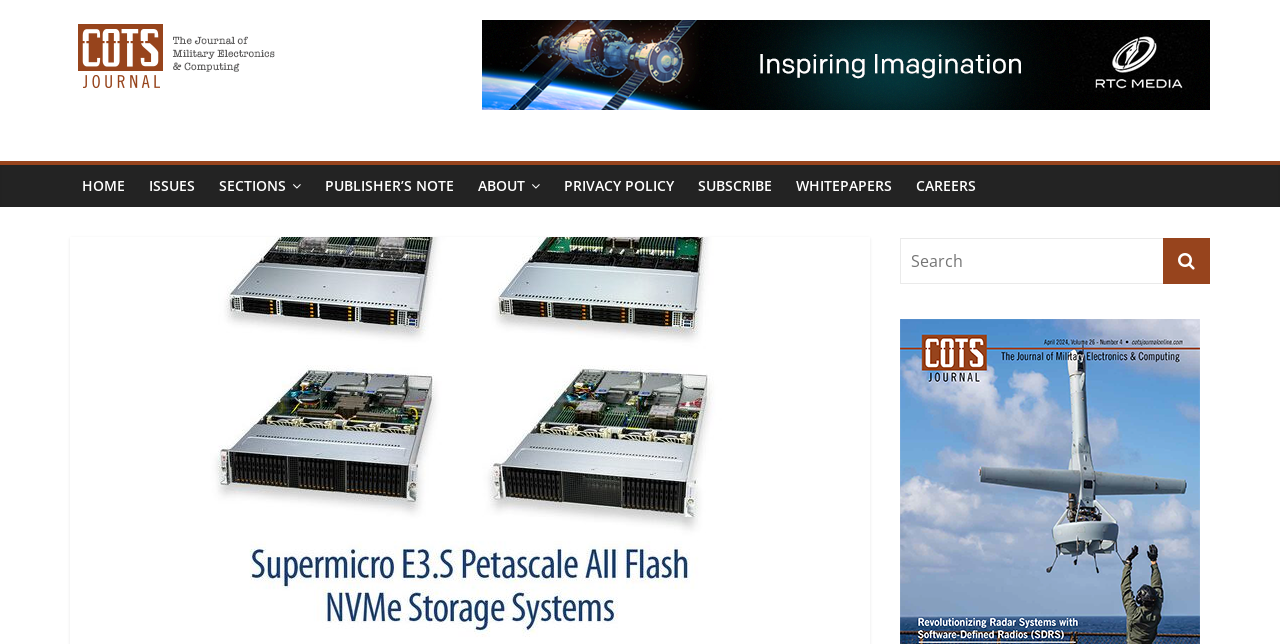Construct a thorough caption encompassing all aspects of the webpage.

The webpage appears to be the homepage of COTS Journal, a publication focused on military electronics and computing. At the top left, there is a logo of COTS Journal, accompanied by a link to the journal's homepage. Below the logo, there is a tagline that reads "The Journal of Military Electronics & Computing".

The top navigation menu consists of 8 links, including "HOME", "ISSUES", "SECTIONS", "PUBLISHER'S NOTE", "ABOUT", "PRIVACY POLICY", "SUBSCRIBE", and "WHITEPAPERS", which are evenly spaced and aligned horizontally. 

On the right side of the page, there is a search bar with a search box and a magnifying glass icon. Below the search bar, there is a link to "CAREERS".

The main content of the page is divided into two sections. The left section contains a news article with the title "Supermicro Announces High Volume Production of E3.S All-Flash Storage Portfolio with New CXL Memory Expansion Offerings". The right section appears to be a sidebar with various links and features, including a link to the current issue of the journal.

There are a total of 3 images on the page, all of which are related to the COTS Journal logo.